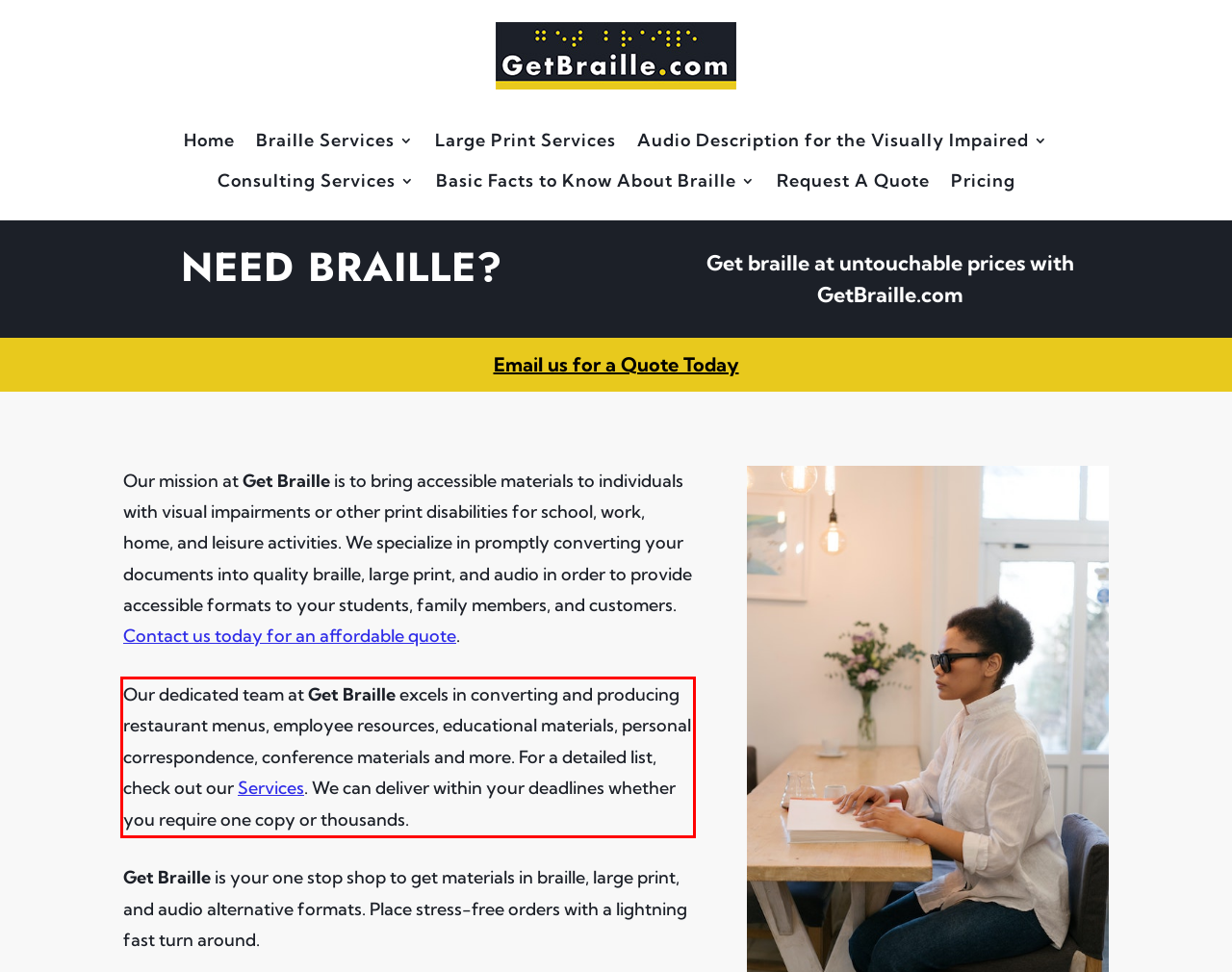View the screenshot of the webpage and identify the UI element surrounded by a red bounding box. Extract the text contained within this red bounding box.

Our dedicated team at Get Braille excels in converting and producing restaurant menus, employee resources, educational materials, personal correspondence, conference materials and more. For a detailed list, check out our Services. We can deliver within your deadlines whether you require one copy or thousands.